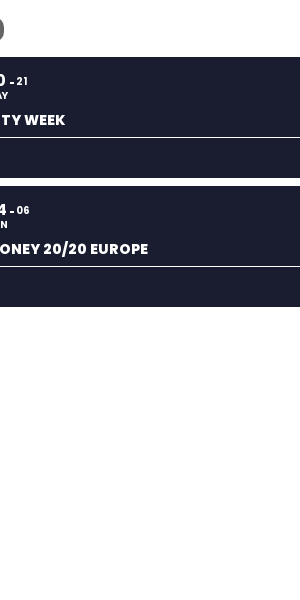Please give a one-word or short phrase response to the following question: 
What is the purpose of these events?

To attract industry professionals and enthusiasts